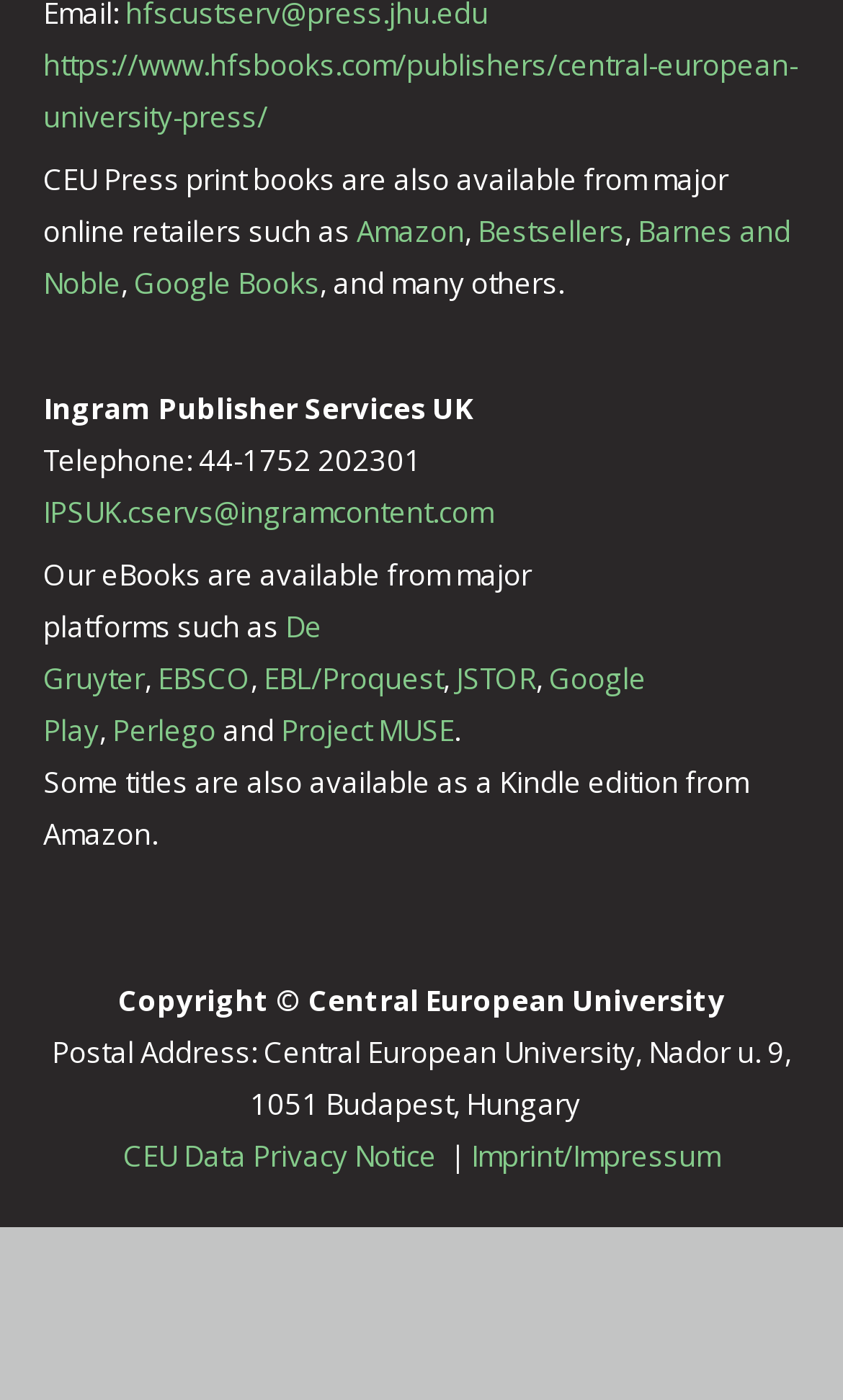How can one contact Ingram Publisher Services UK?
Based on the screenshot, answer the question with a single word or phrase.

Phone or email